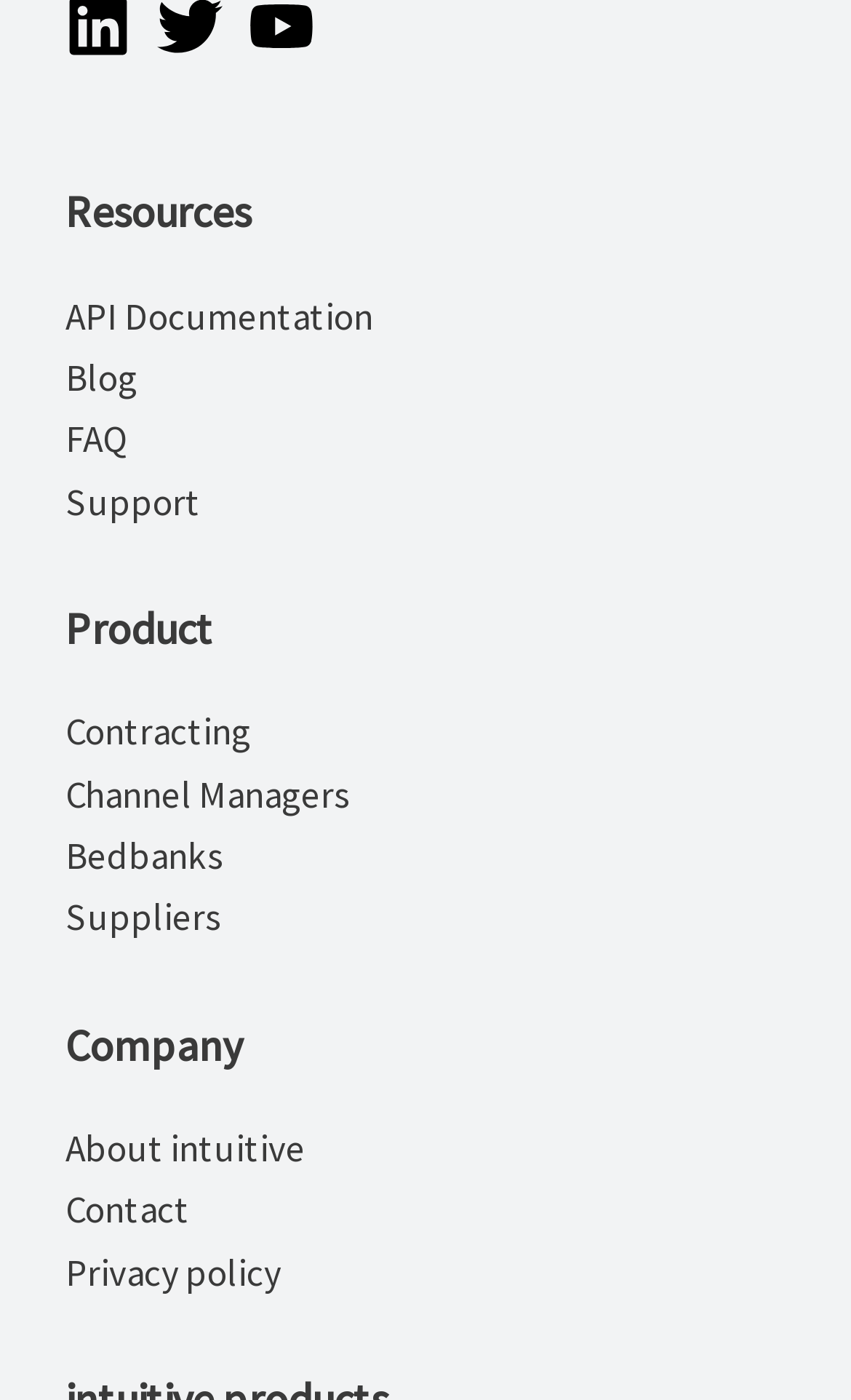How many sections are there on the webpage?
Examine the image and provide an in-depth answer to the question.

I looked at the webpage and found that there are three main sections: social media links, resources, and products.